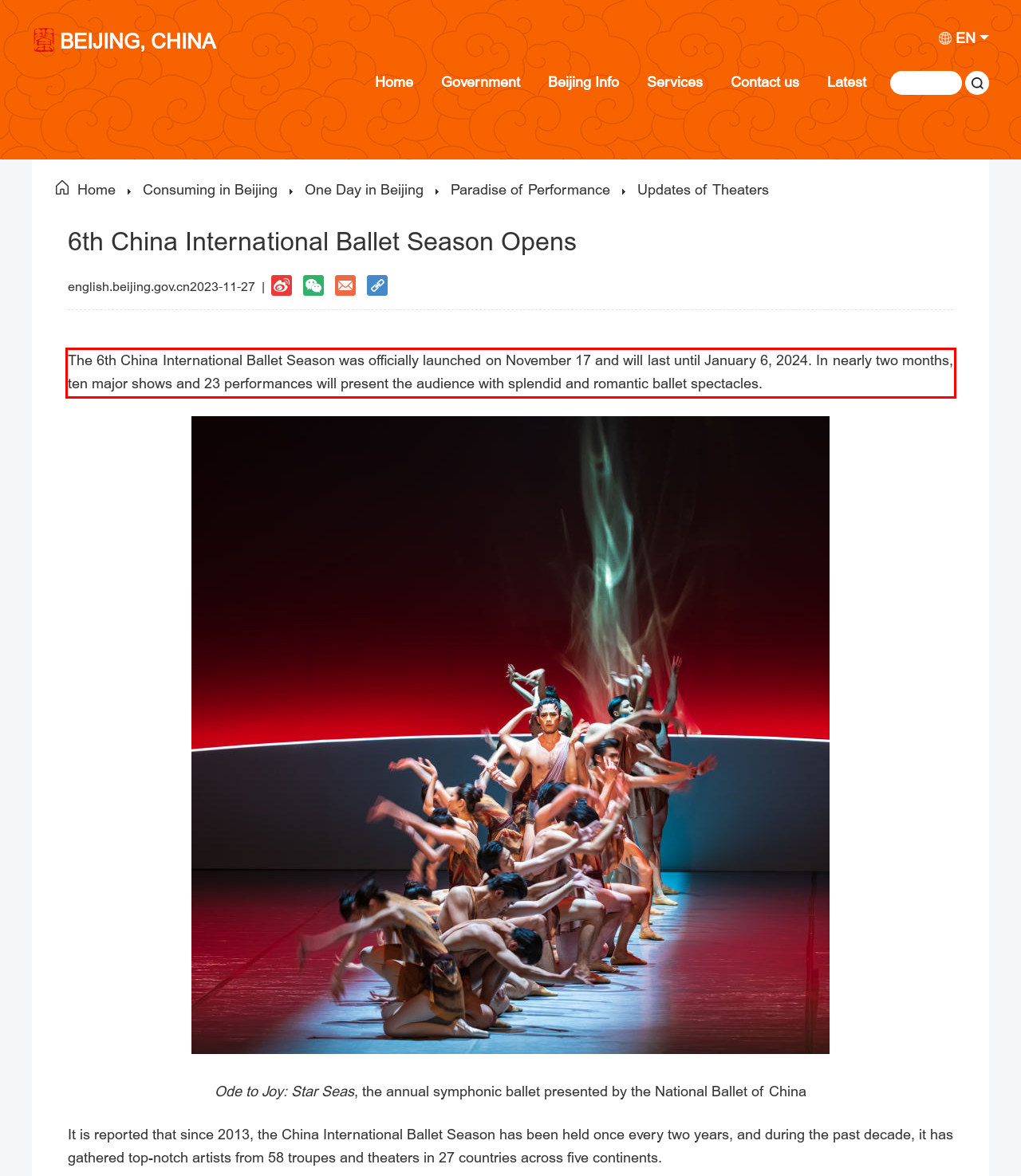Given the screenshot of a webpage, identify the red rectangle bounding box and recognize the text content inside it, generating the extracted text.

The 6th China International Ballet Season was officially launched on November 17 and will last until January 6, 2024. In nearly two months, ten major shows and 23 performances will present the audience with splendid and romantic ballet spectacles.